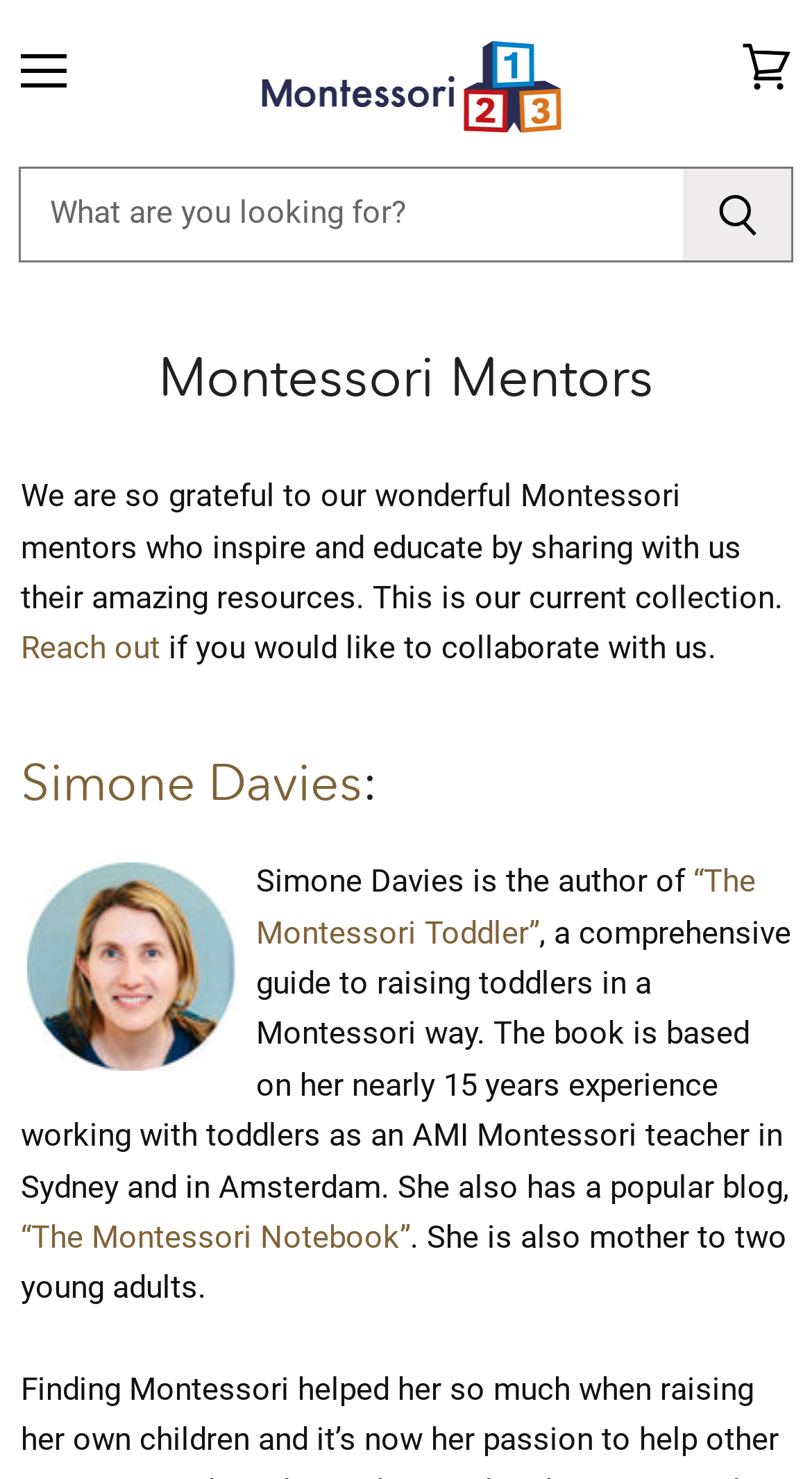Kindly respond to the following question with a single word or a brief phrase: 
What is the name of the book written by Simone Davies?

The Montessori Toddler